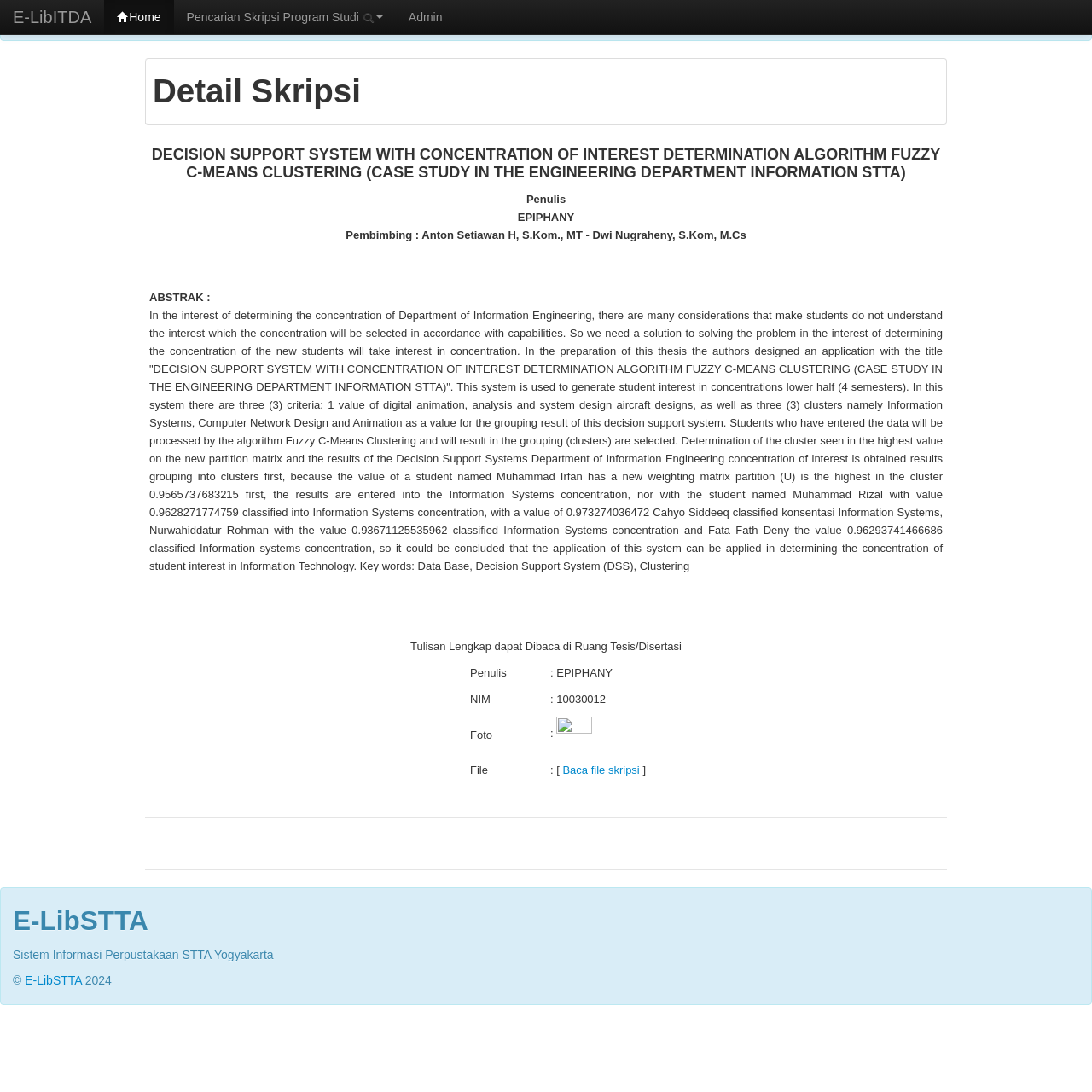Answer the question in one word or a short phrase:
What is the concentration of interest determined by?

Fuzzy C-Means Clustering algorithm